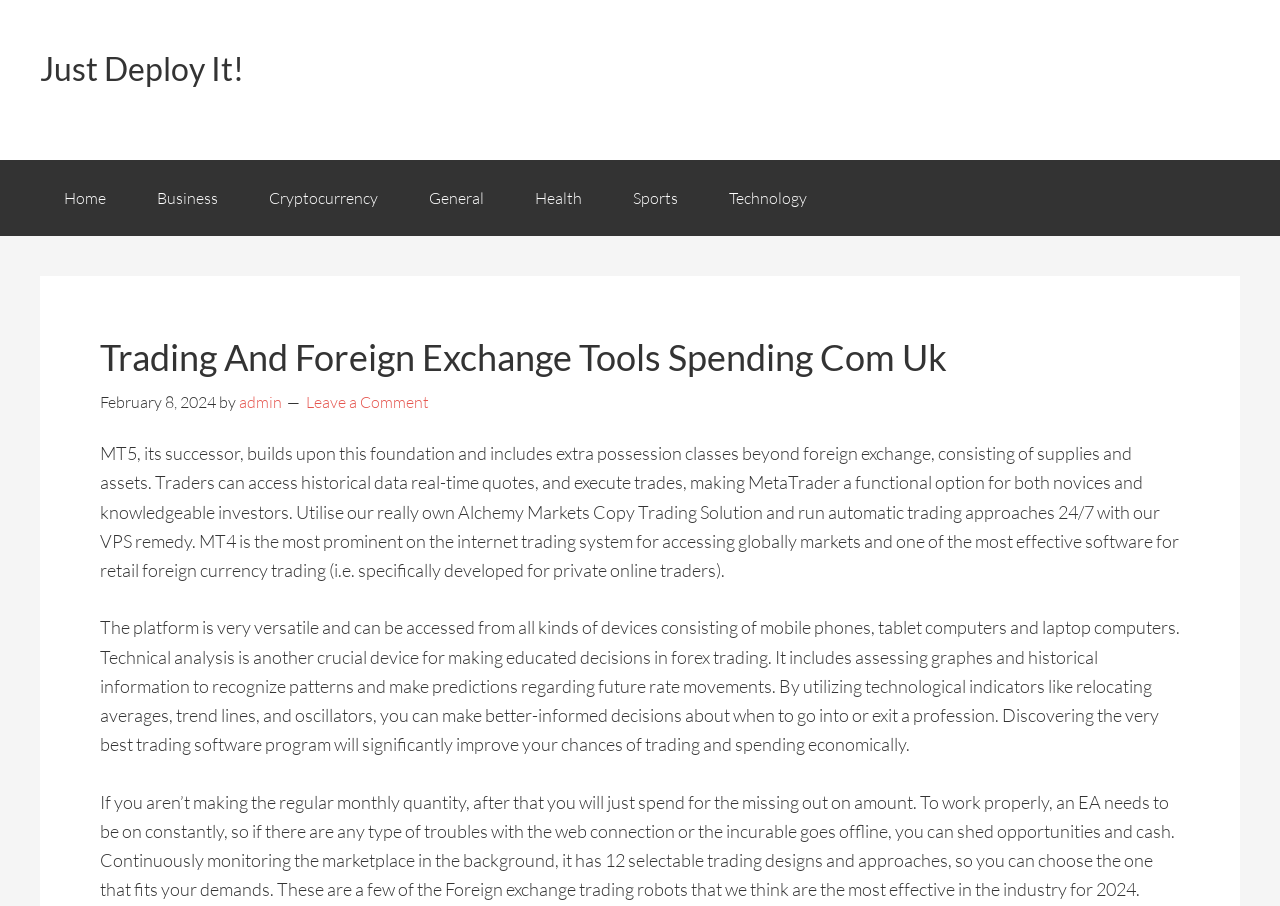Calculate the bounding box coordinates of the UI element given the description: "Just Deploy It!".

[0.031, 0.054, 0.191, 0.097]